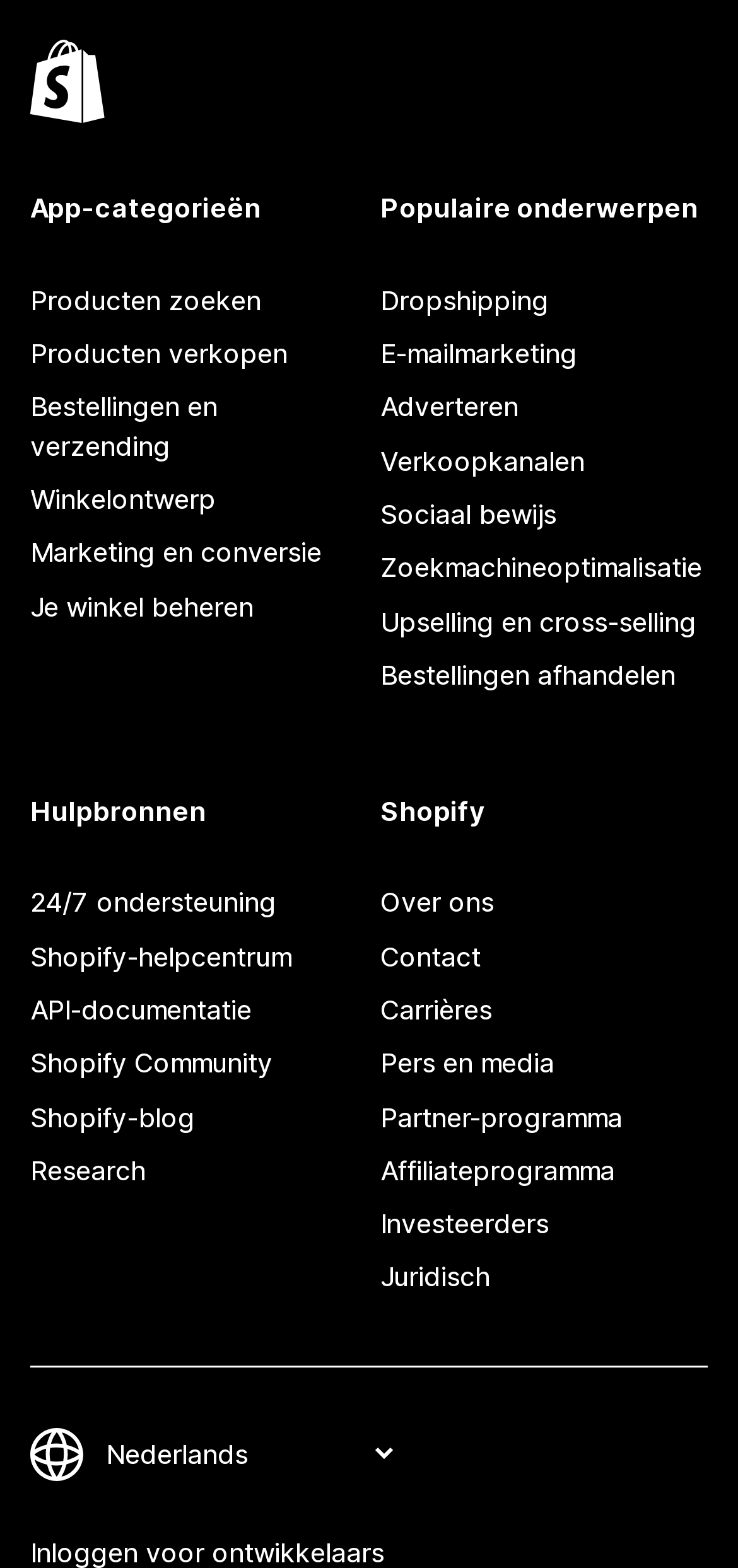Provide a brief response in the form of a single word or phrase:
How many main sections are on the webpage?

Three